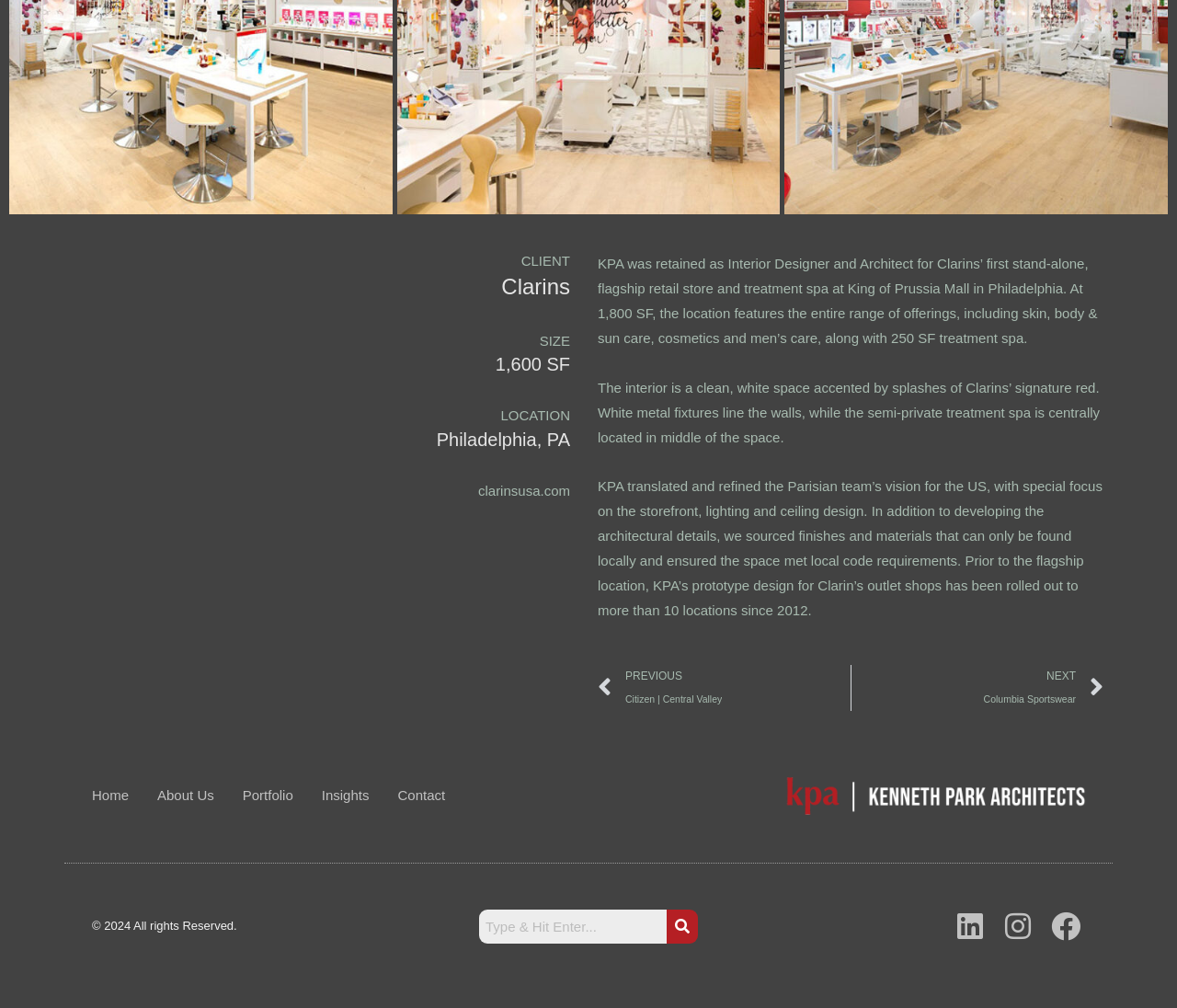What is the name of the client?
Provide an in-depth and detailed explanation in response to the question.

The name of the client is mentioned in the heading 'Clarins' with a bounding box coordinate of [0.055, 0.272, 0.484, 0.298].